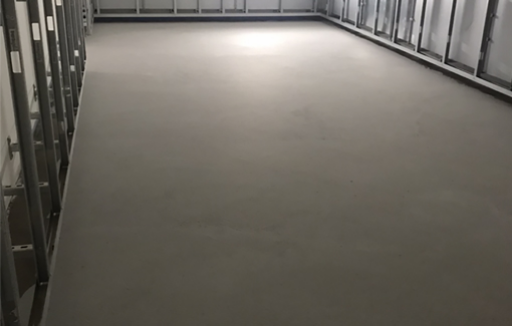Answer the following inquiry with a single word or phrase:
What is the purpose of the microcement finish?

Practical and visual appeal